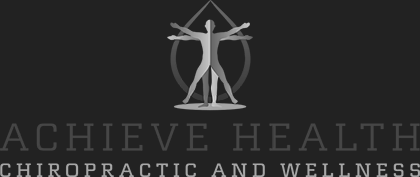What is the background color of the logo?
Please provide an in-depth and detailed response to the question.

The logo is set against a dark background, which enhances its modern aesthetic and makes the stylized human figure and the text stand out.